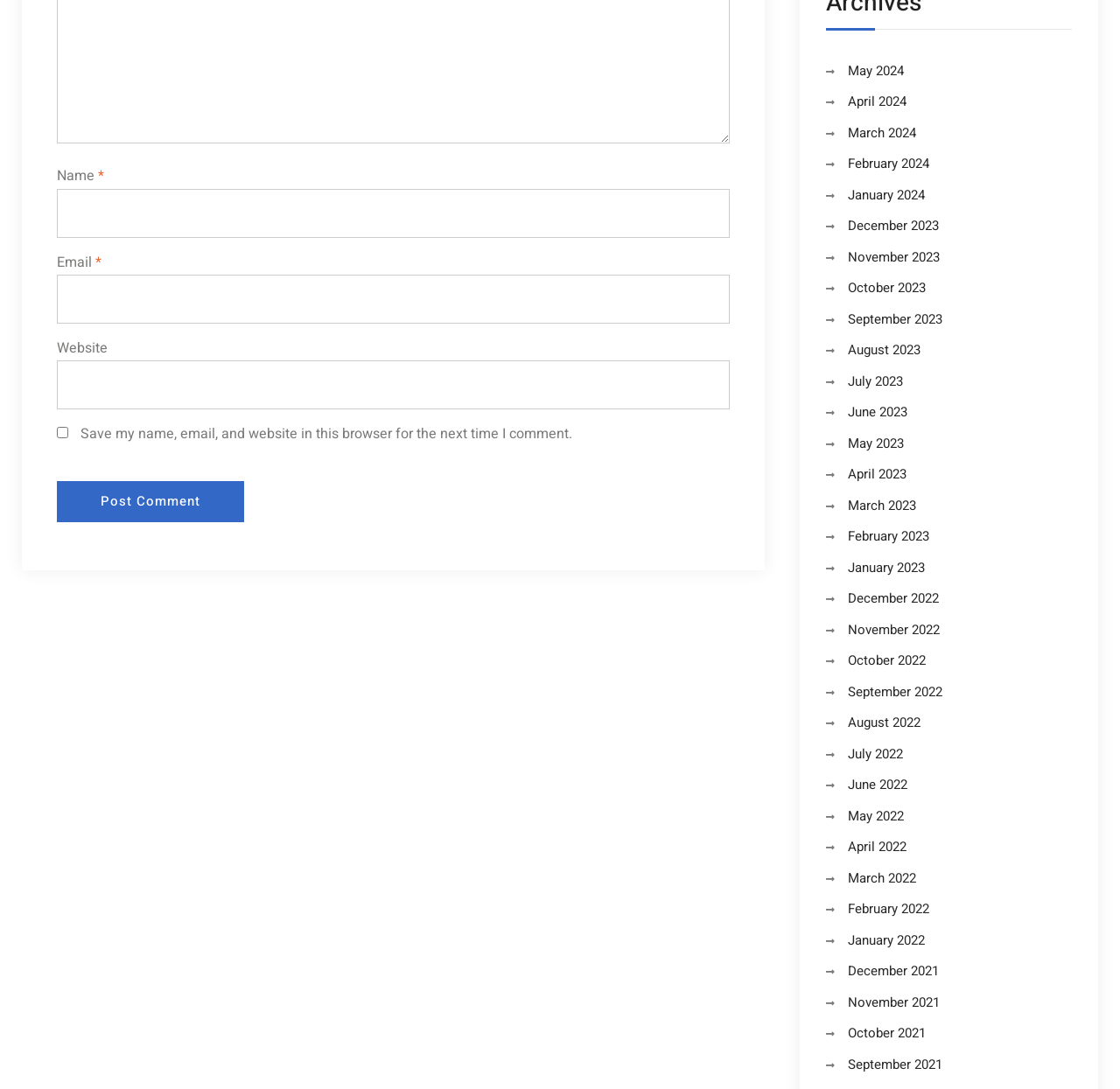Utilize the details in the image to thoroughly answer the following question: What is the label of the first text box?

The first text box has a label 'Name' which is indicated by the StaticText element with OCR text 'Name' and bounding box coordinates [0.051, 0.152, 0.087, 0.171].